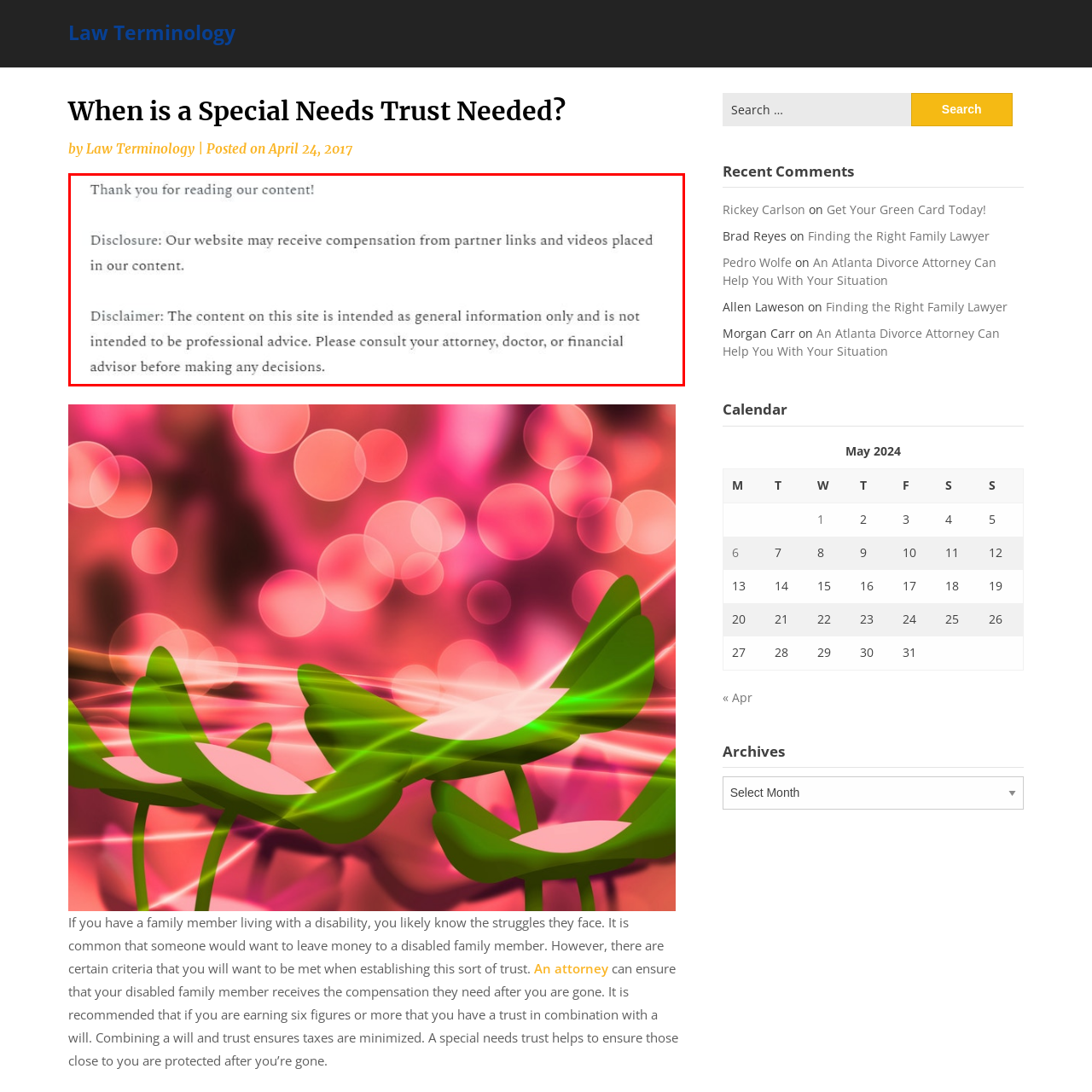View the part of the image surrounded by red, What is the tone of the message to readers? Respond with a concise word or phrase.

Grateful